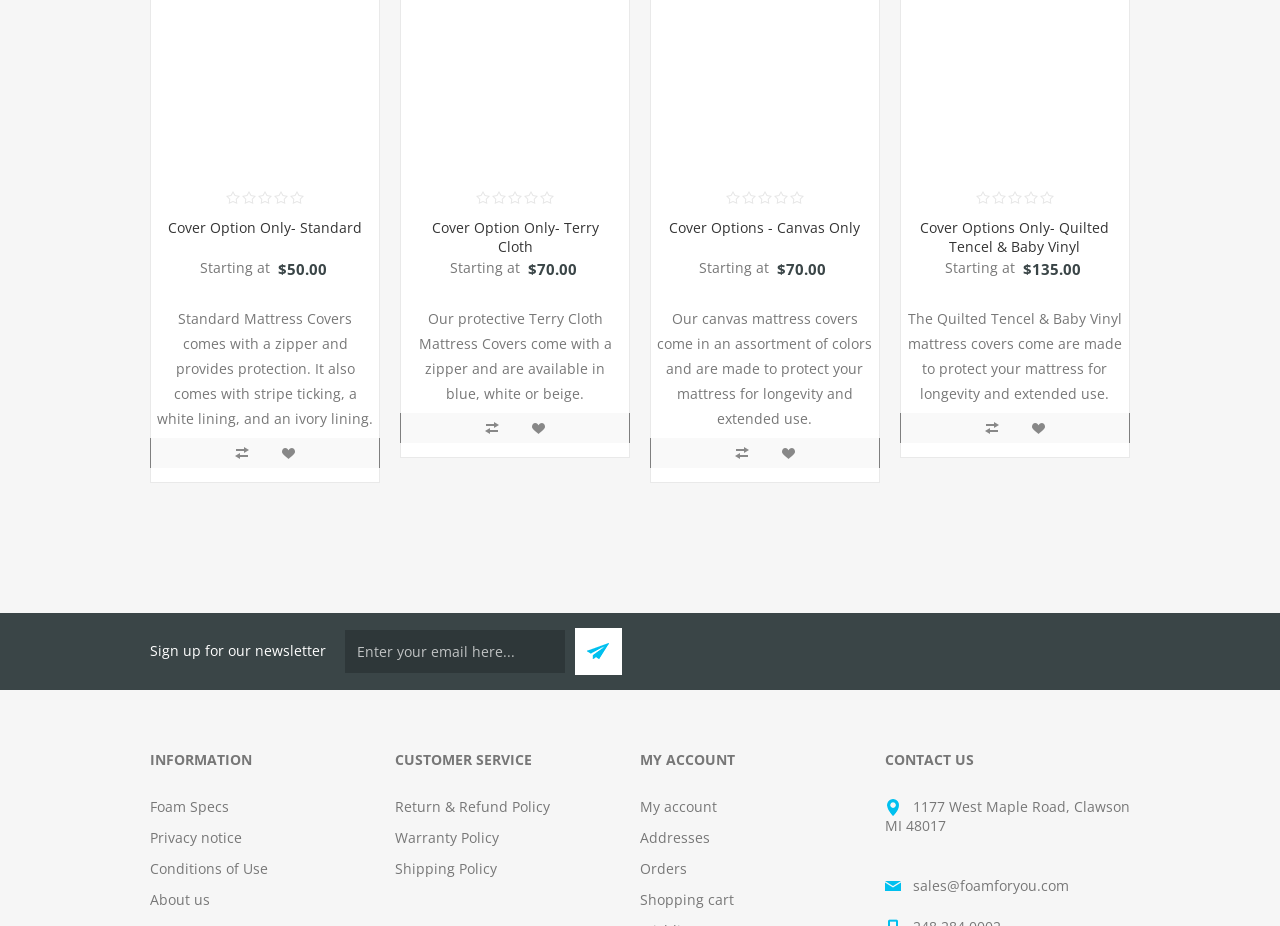Examine the image and give a thorough answer to the following question:
What is the color of the Canvas Mattress Cover?

I found the answer by reading the StaticText element with the text 'Our canvas mattress covers come in an assortment of colors and are made to protect your mattress for longevity and extended use.', which describes the color of the Canvas Mattress Cover as assorted.